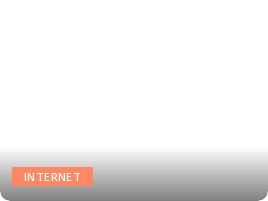What is the direction of the gradient background?
Using the image as a reference, answer the question in detail.

The gradient background transitions from white at the top to dark gray at the bottom, creating a sense of depth and visual interest in the design.